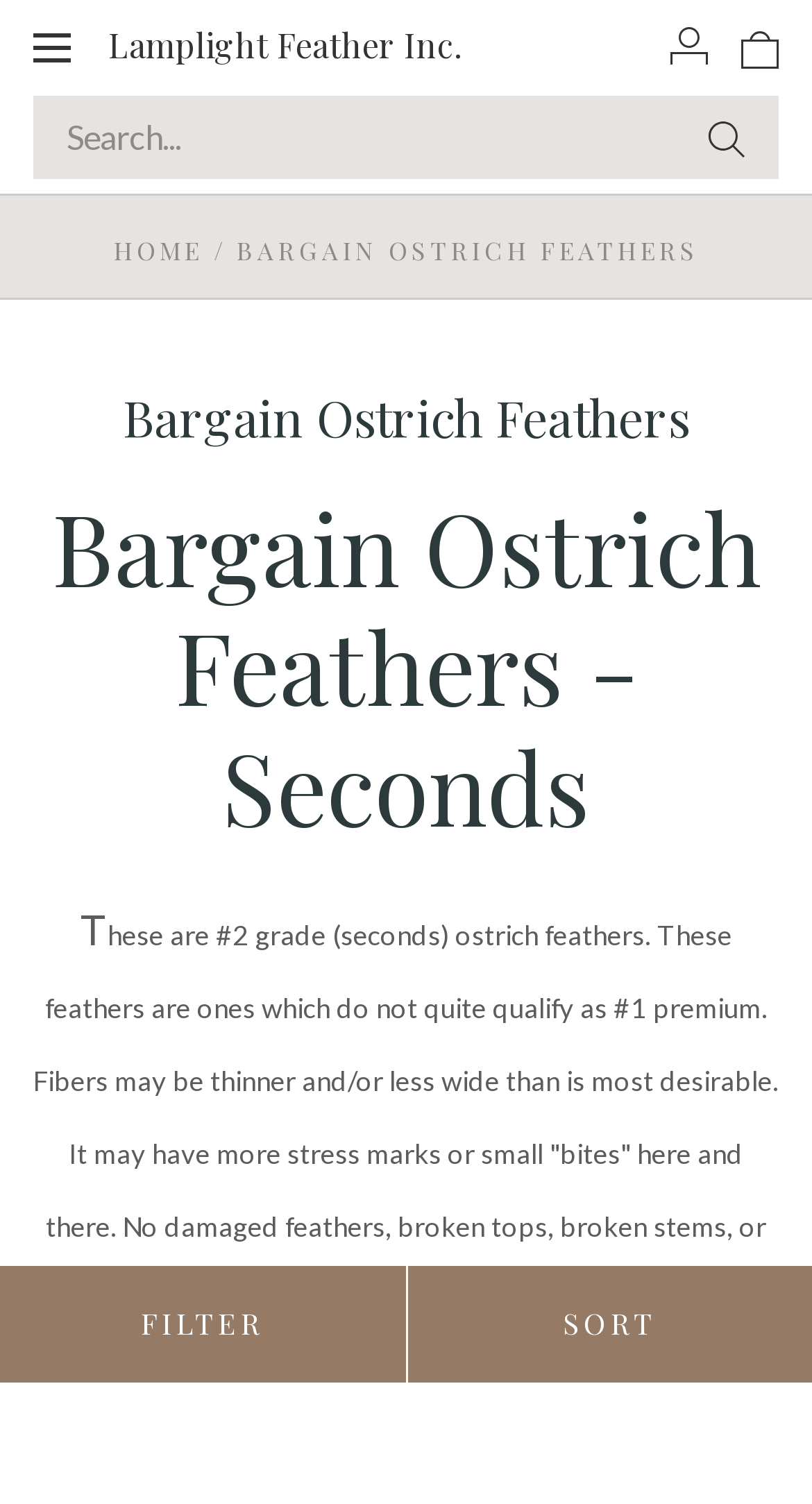Detail the webpage's structure and highlights in your description.

The webpage is about Bargain Ostrich Feathers, with a prominent heading "Lamplight Feather Inc." at the top left corner. Below this heading, there is a navigation toggle button on the left and a search textbox on the right, which is required to be filled. 

On the top right corner, there are three links: "Account", "View cart", and a navigation menu with "HOME" as the first item, followed by a separator "/" and then "BARGAIN OSTRICH FEATHERS". 

Below the navigation menu, there are two headings: "Bargain Ostrich Feathers" and "Bargain Ostrich Feathers - Seconds", which occupy the full width of the page. 

In the middle of the page, there is a single character "T" displayed. At the bottom of the page, there are three buttons: an icon-only button on the left, a "FILTER" button in the middle, and a "SORT" button on the right.